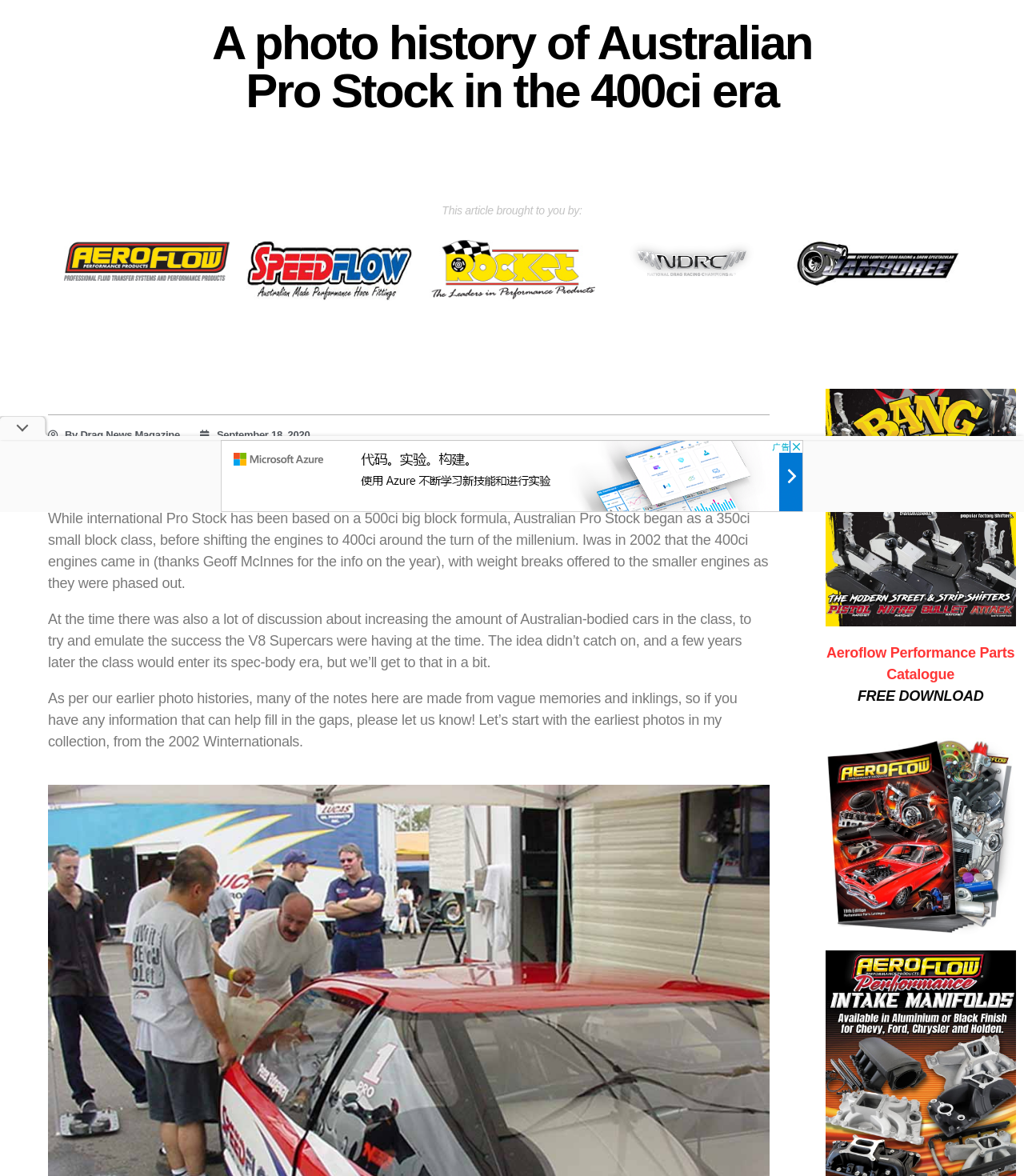Find the bounding box coordinates for the UI element whose description is: "By Drag News Magazine". The coordinates should be four float numbers between 0 and 1, in the format [left, top, right, bottom].

[0.047, 0.364, 0.176, 0.377]